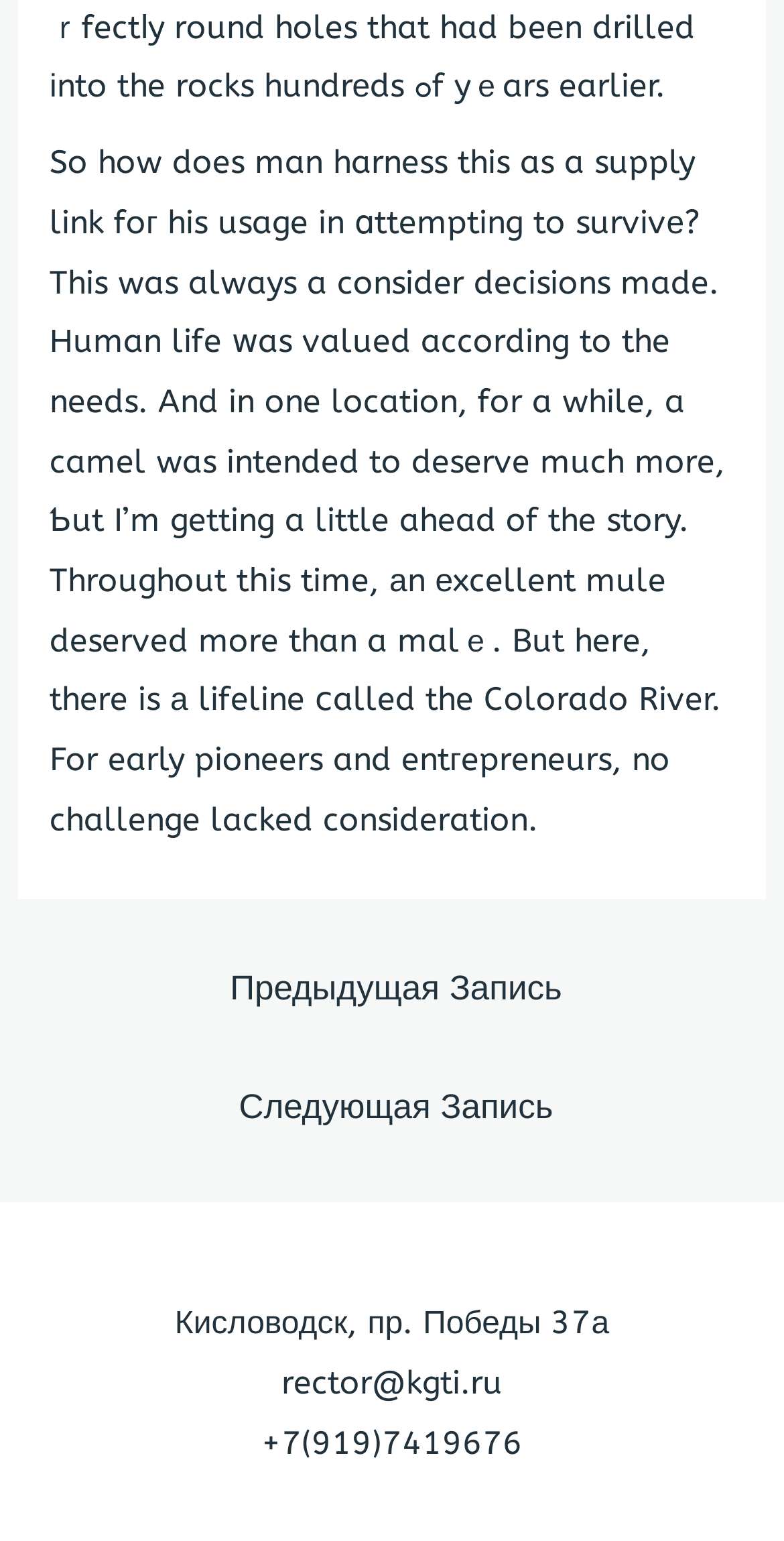Answer the question in a single word or phrase:
What is the phone number mentioned in the footer?

+7(919)7419676